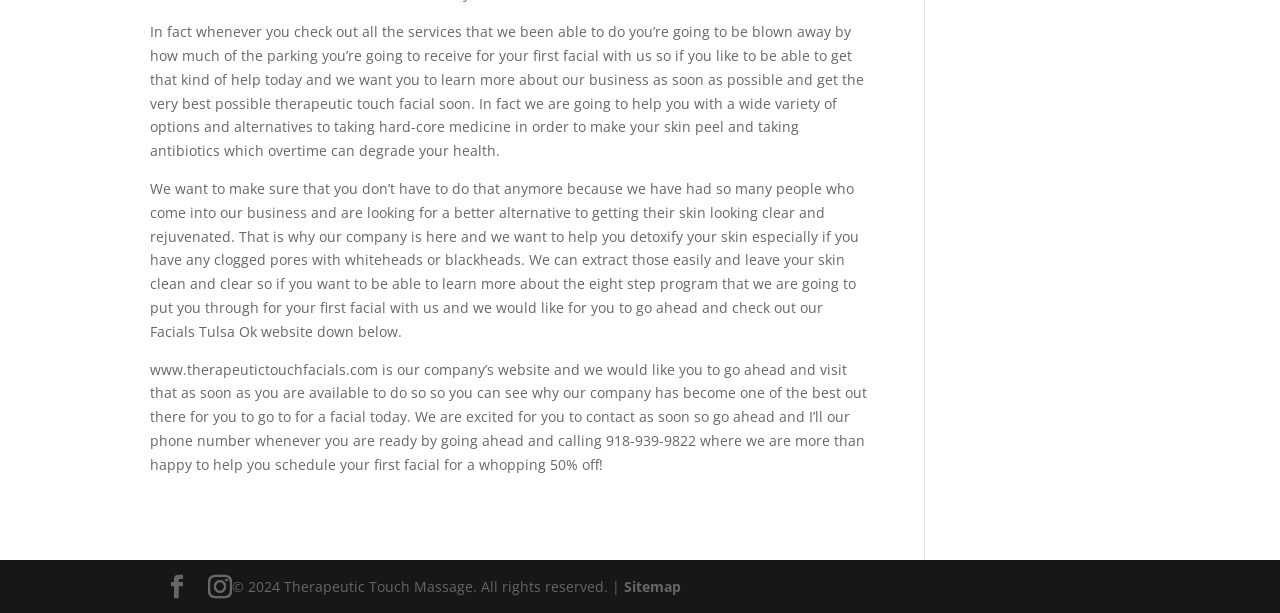Answer the question using only a single word or phrase: 
What is the name of the company?

Therapeutic Touch Massage